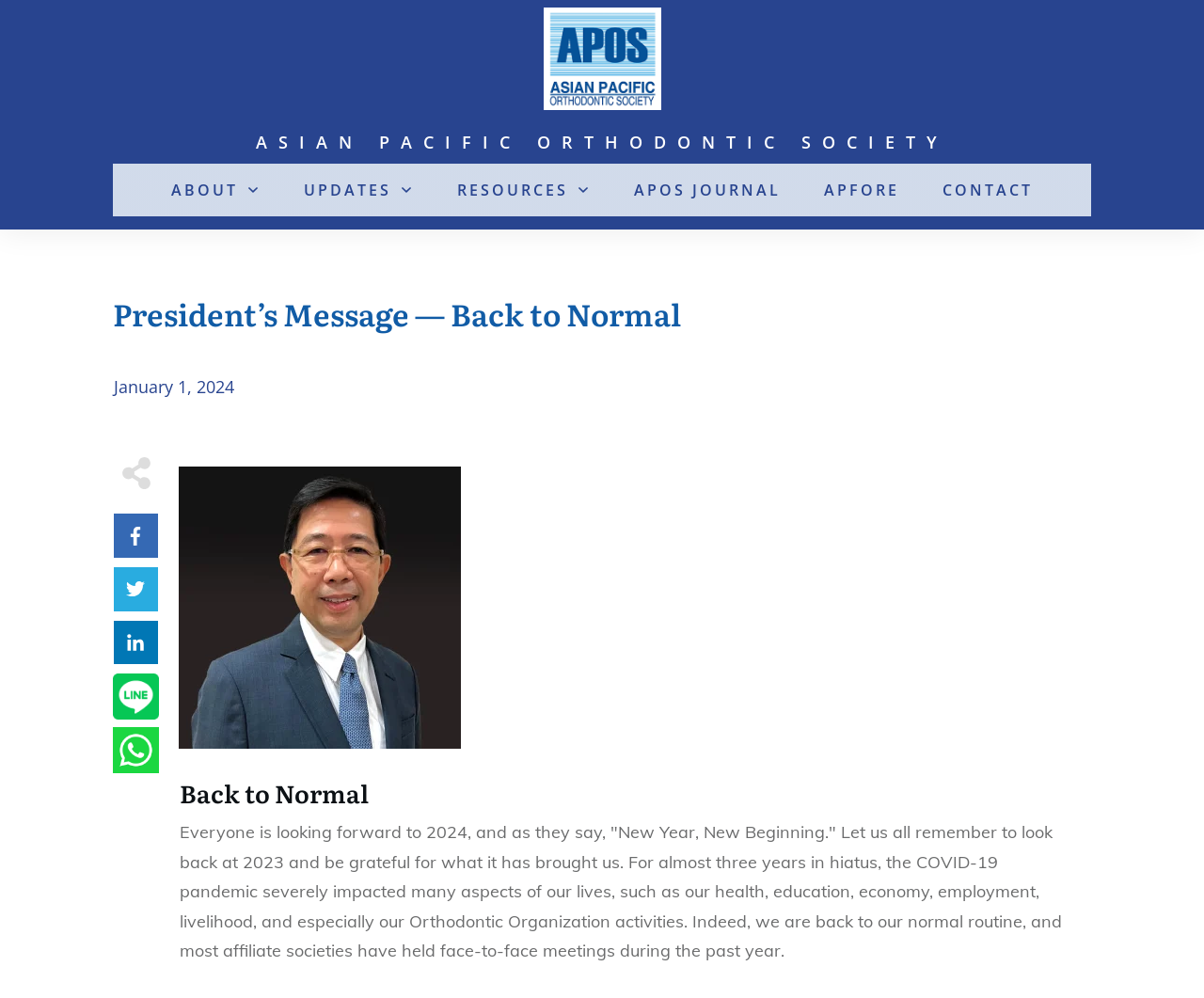Identify the bounding box for the described UI element. Provide the coordinates in (top-left x, top-left y, bottom-right x, bottom-right y) format with values ranging from 0 to 1: Updates

[0.252, 0.175, 0.344, 0.205]